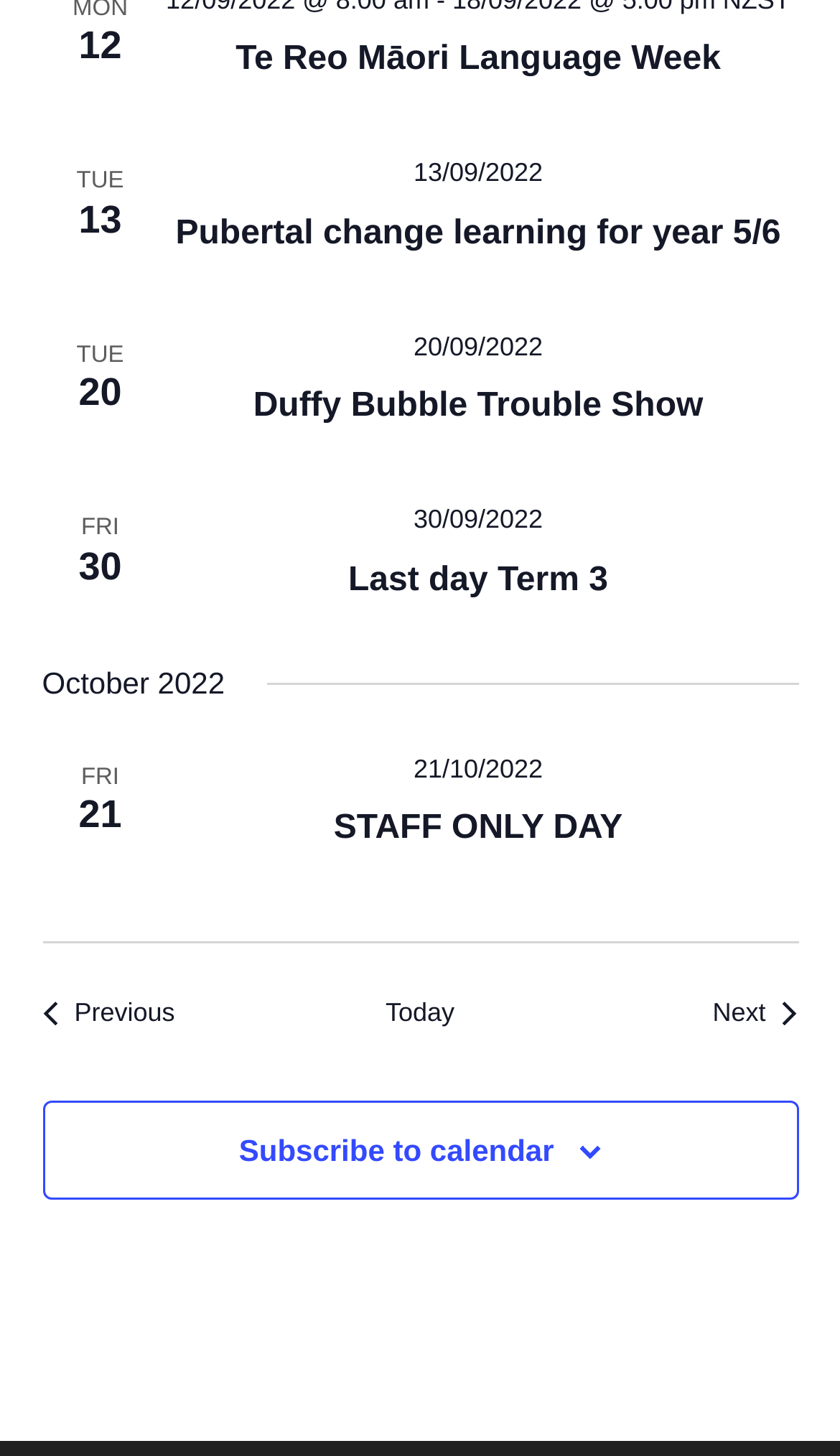Could you determine the bounding box coordinates of the clickable element to complete the instruction: "Go to Previous Events"? Provide the coordinates as four float numbers between 0 and 1, i.e., [left, top, right, bottom].

[0.05, 0.684, 0.208, 0.708]